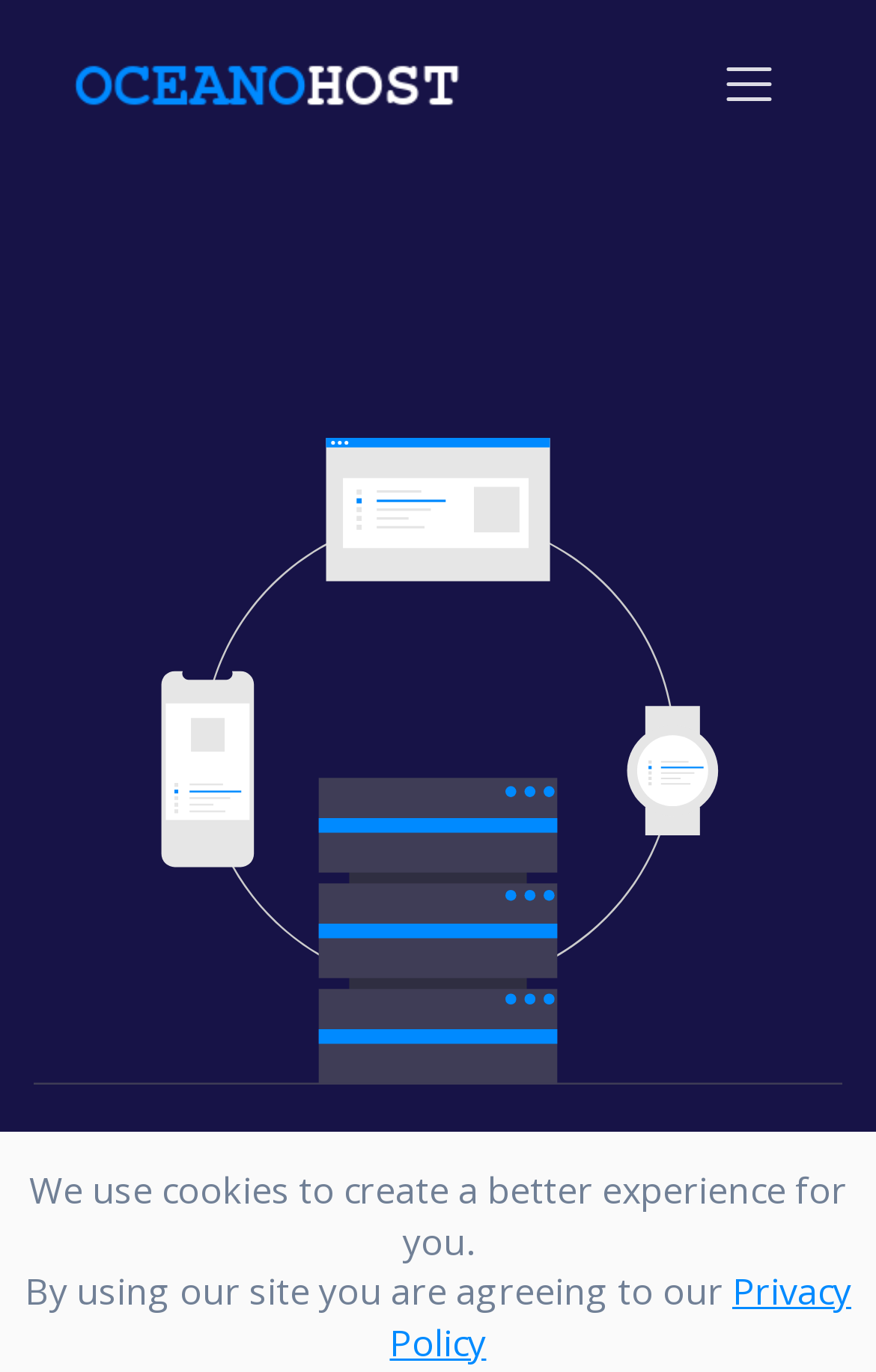Write a detailed summary of the webpage, including text, images, and layout.

The webpage is about VPS hosting in Sweden, with a focus on high-performance servers. At the top left, there is a small image placeholder, and next to it, a toggle navigation button. 

Below these elements, a large figure takes up most of the page, containing an image related to VPS hosting. Above this figure, a heading reads "VPS Hosting in Sweden". 

At the bottom of the page, there is a notification about cookies, stating that the website uses them to create a better experience for users. This notification also informs users that by using the site, they are agreeing to the website's privacy policy, which is linked to the right of the notification.